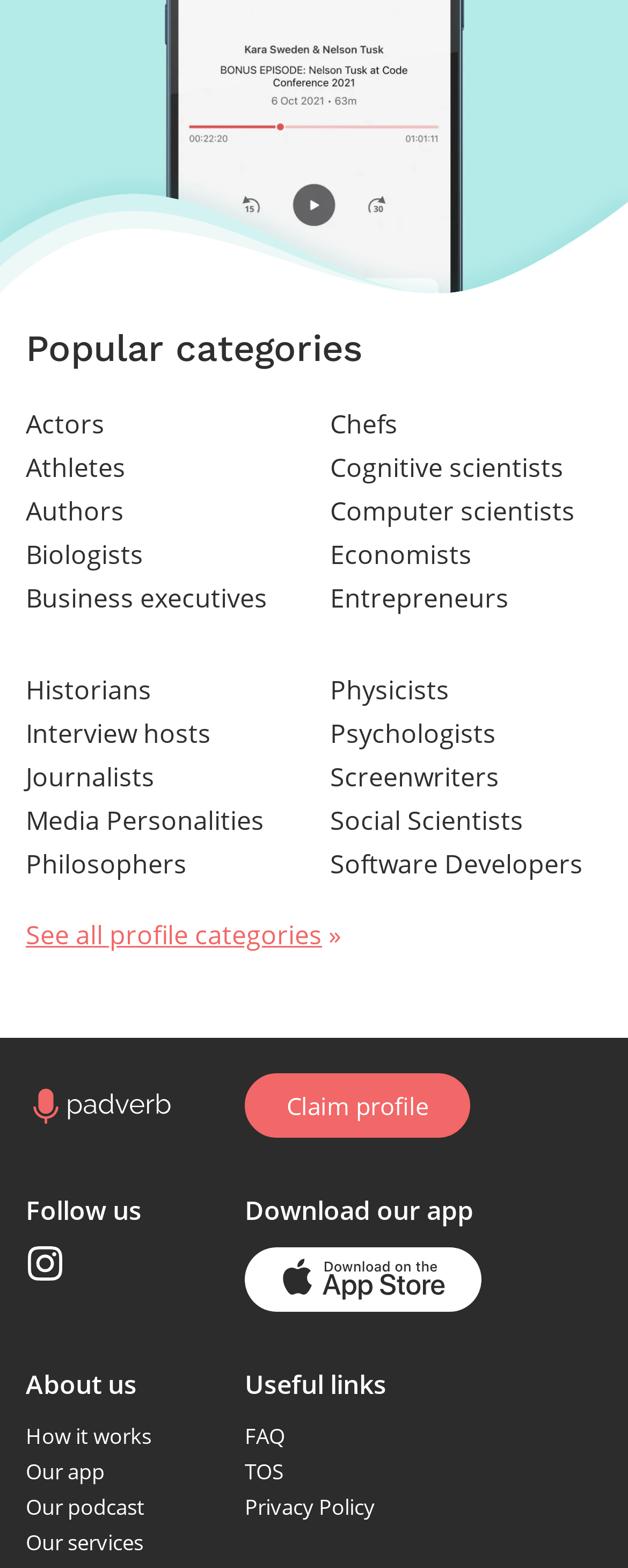What is the platform where users can download the app?
Relying on the image, give a concise answer in one word or a brief phrase.

App store